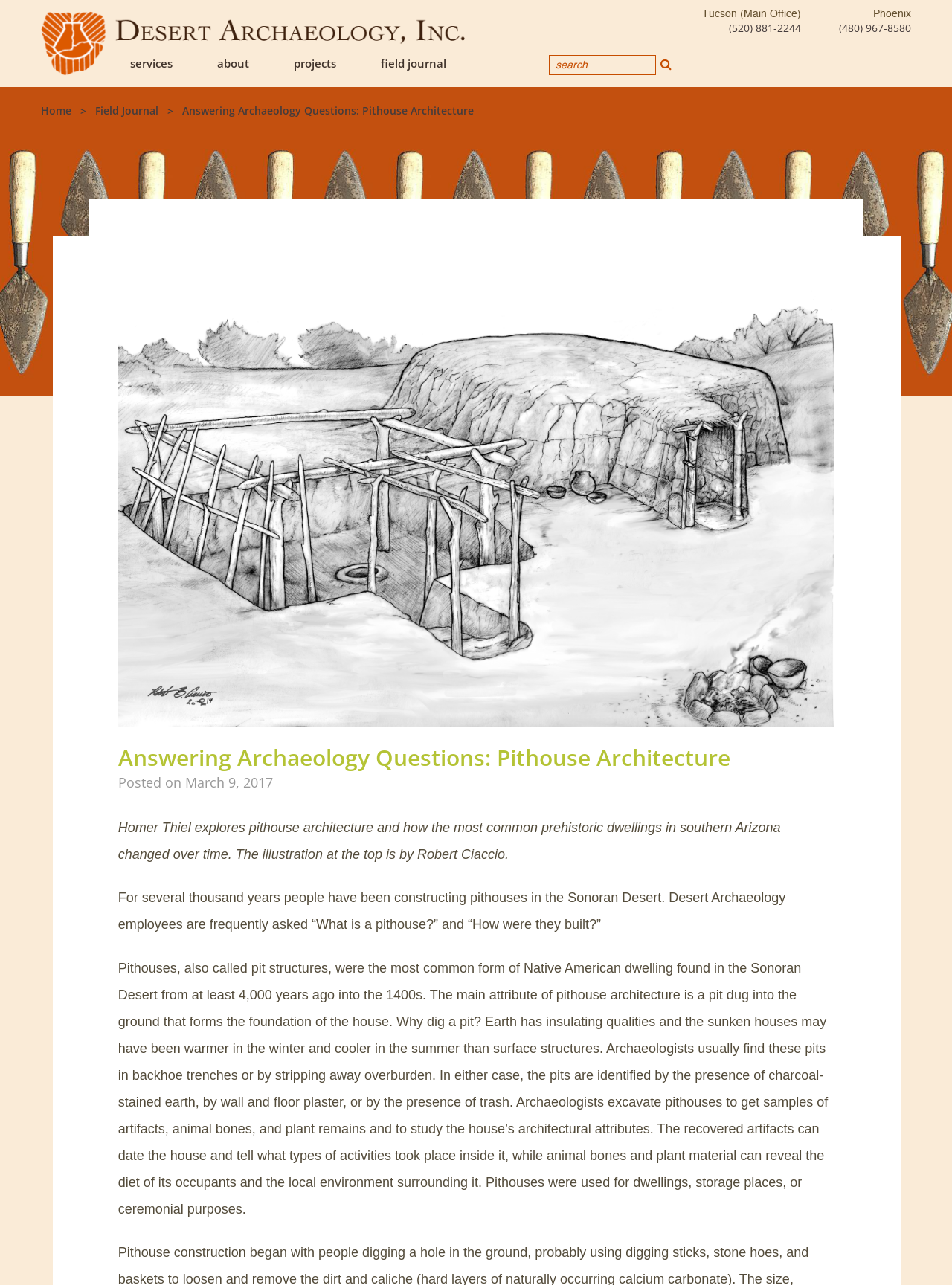Show the bounding box coordinates for the HTML element described as: "field journal".

[0.377, 0.034, 0.492, 0.066]